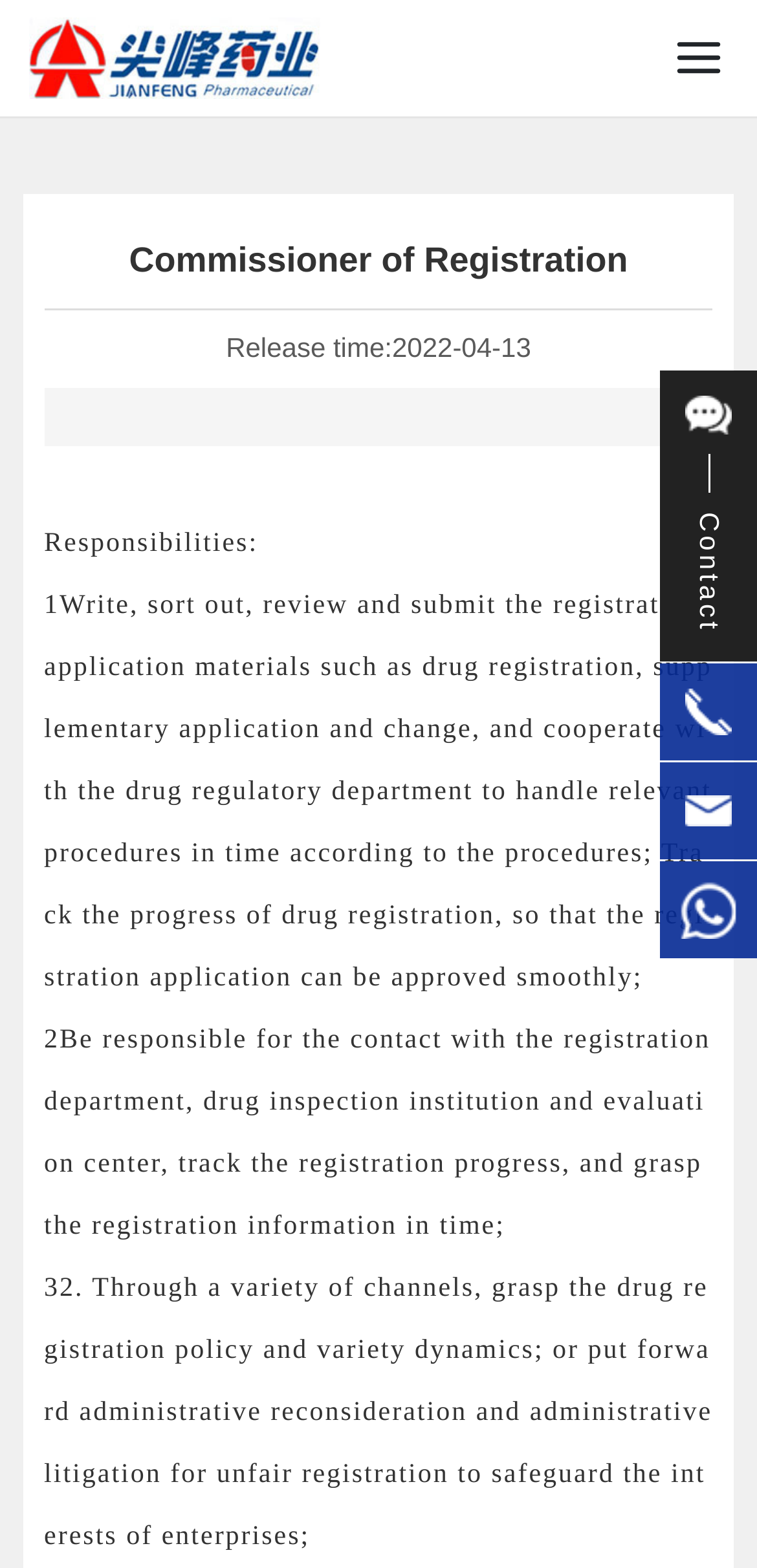Extract the bounding box of the UI element described as: "Contact".

[0.905, 0.253, 0.967, 0.404]